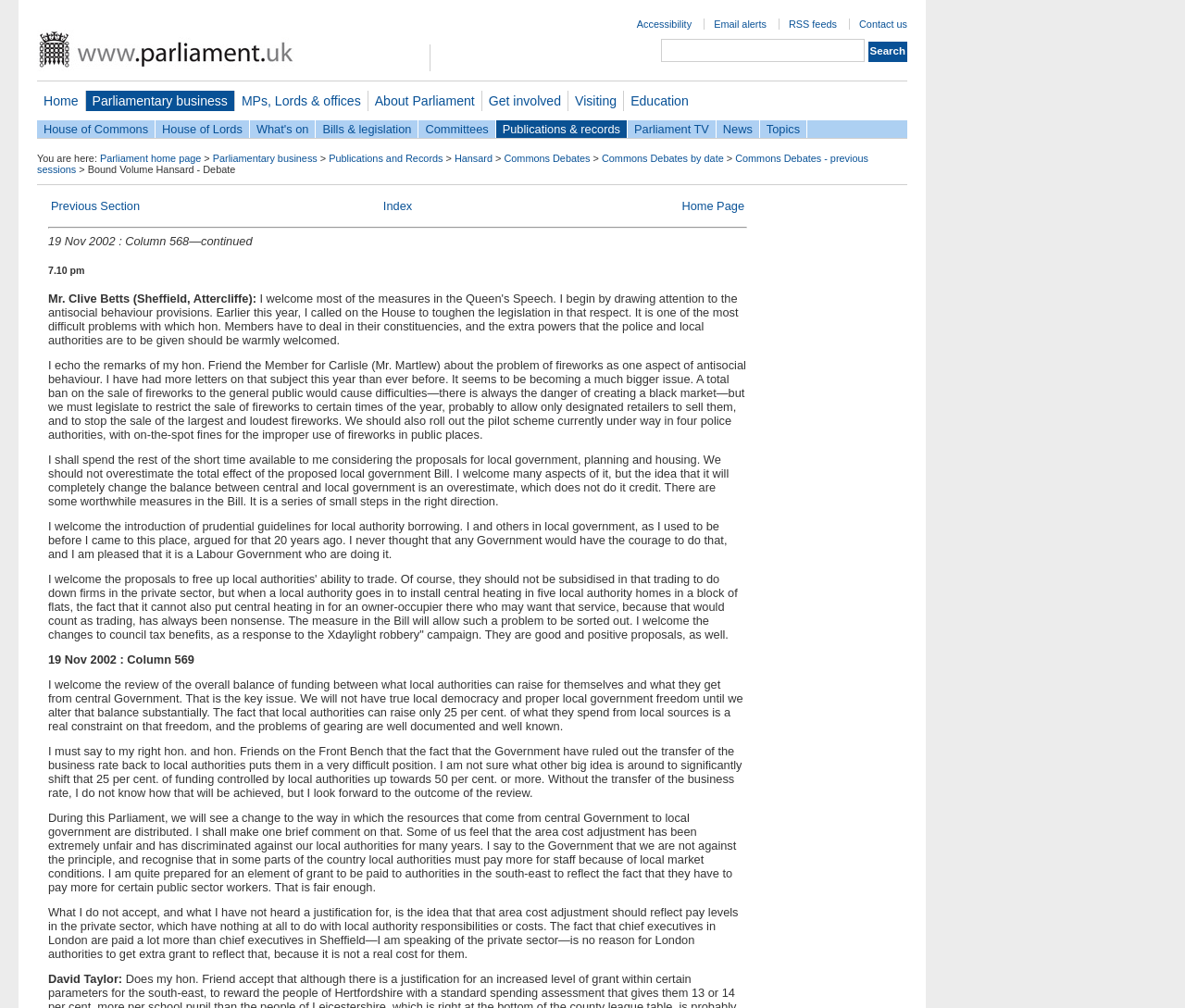Predict the bounding box coordinates of the UI element that matches this description: "Commons Debates - previous sessions". The coordinates should be in the format [left, top, right, bottom] with each value between 0 and 1.

[0.031, 0.151, 0.733, 0.173]